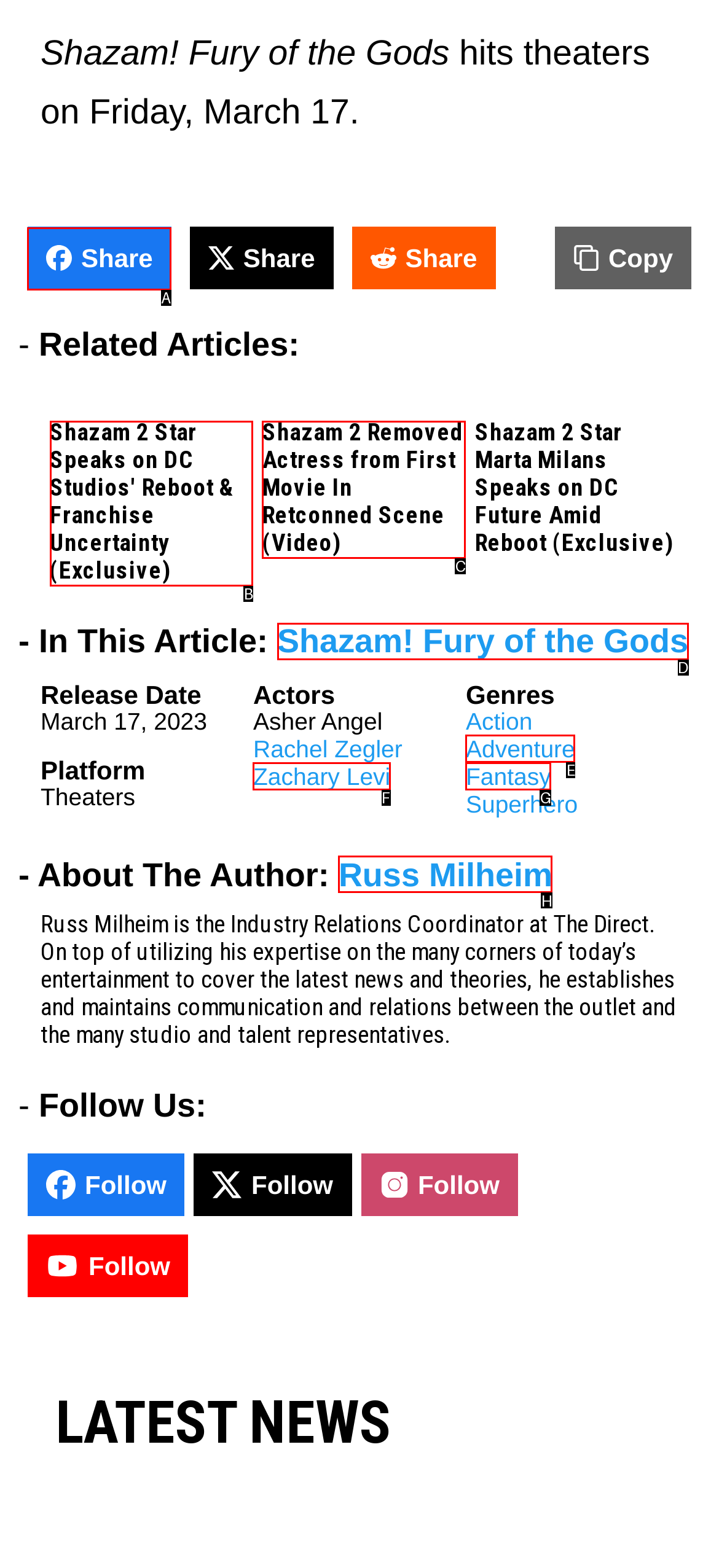Select the appropriate HTML element that needs to be clicked to execute the following task: Click on 'Share'. Respond with the letter of the option.

A